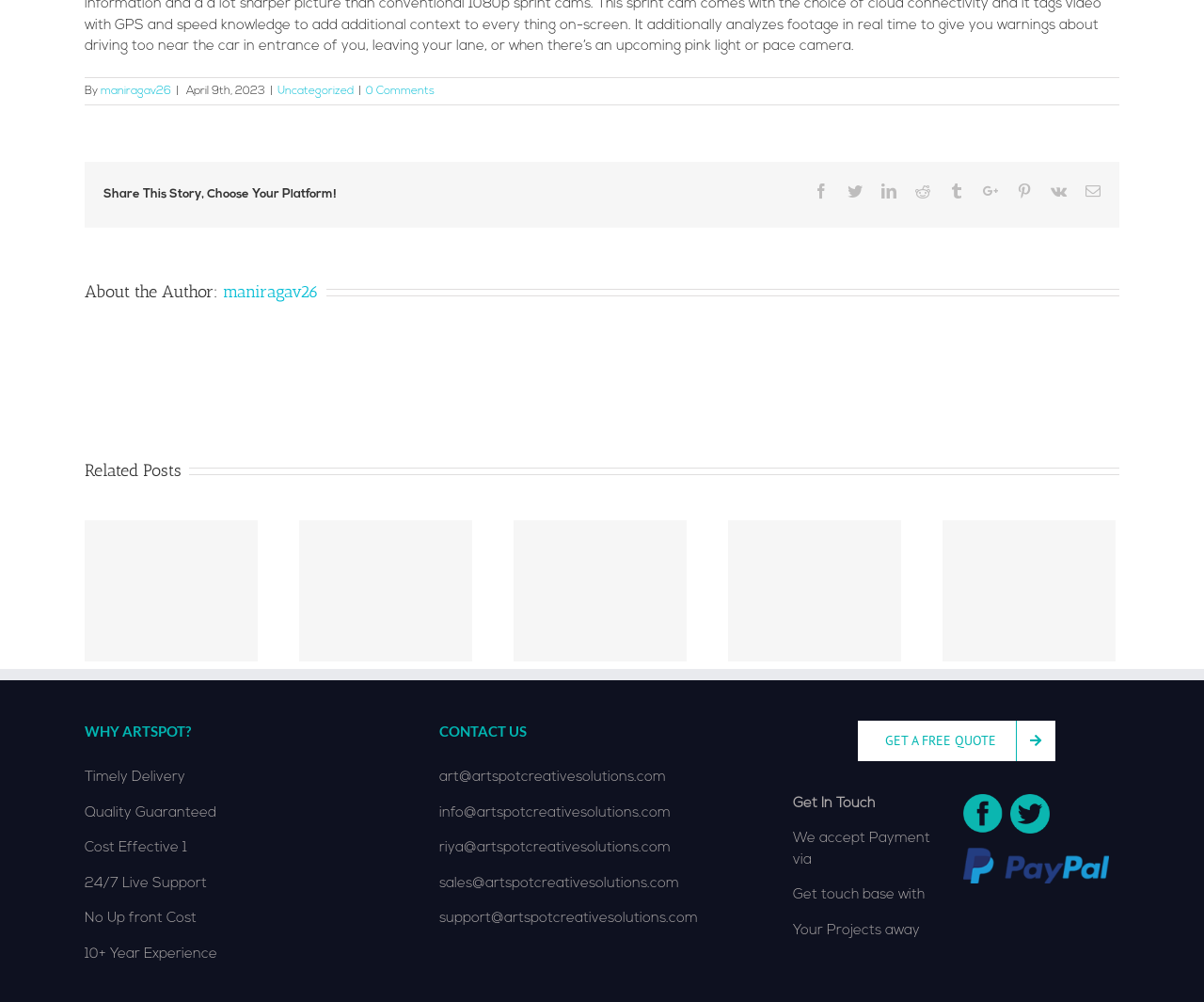Please give a succinct answer to the question in one word or phrase:
How many social media platforms are available for sharing?

9